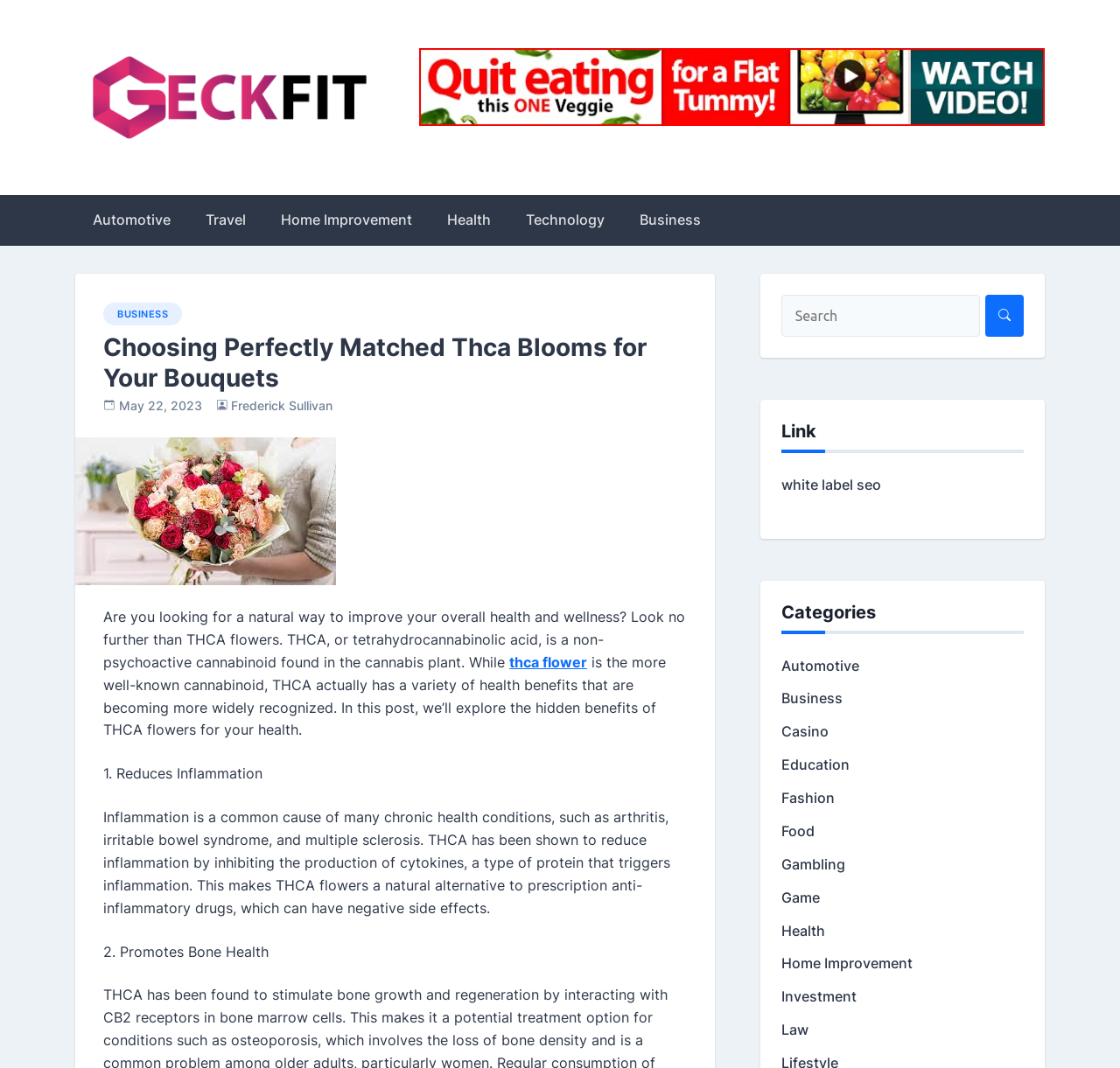Please locate the bounding box coordinates of the element that should be clicked to complete the given instruction: "Visit the 'Business' section".

[0.555, 0.183, 0.641, 0.23]